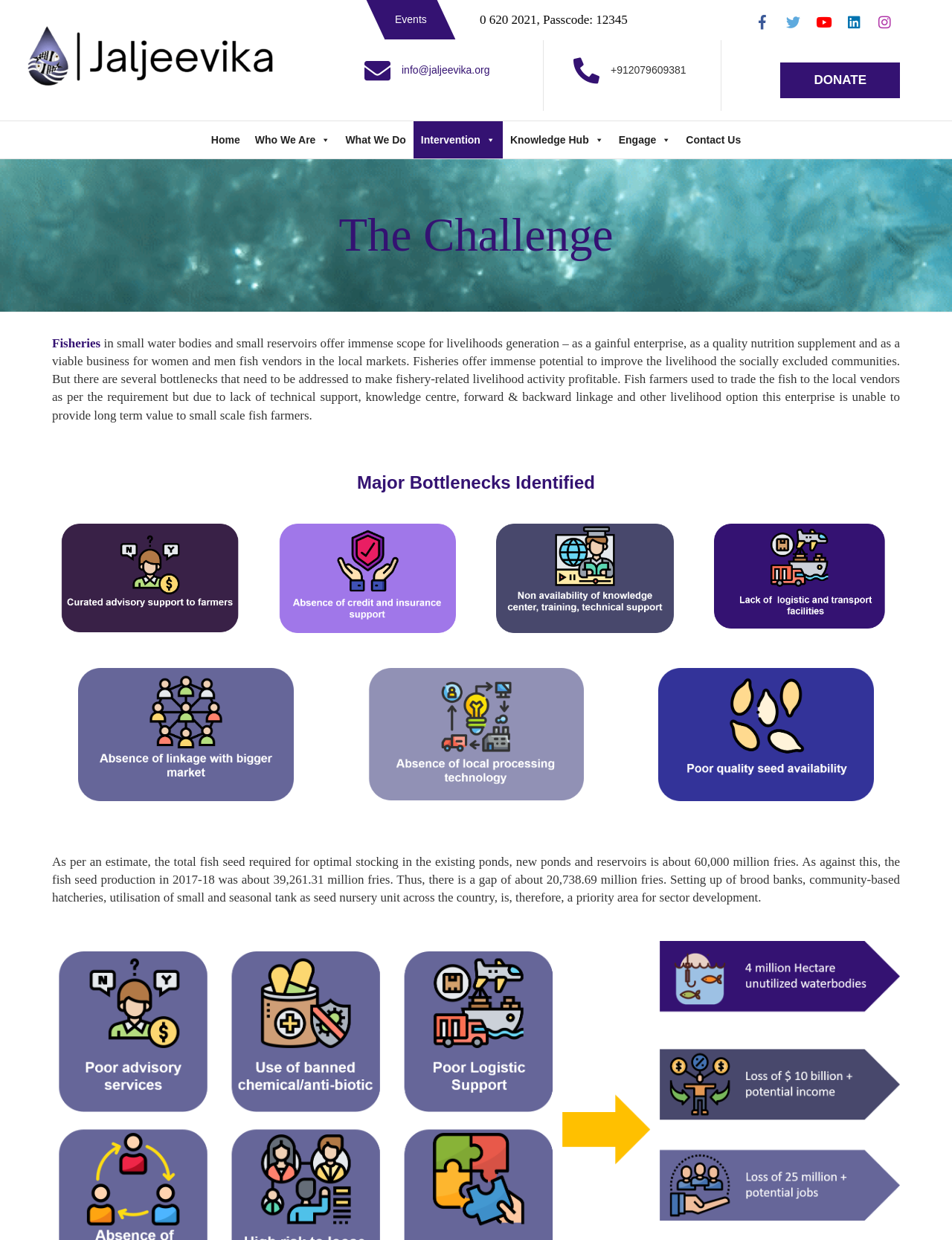Use a single word or phrase to answer the question:
How many social media links are there?

5